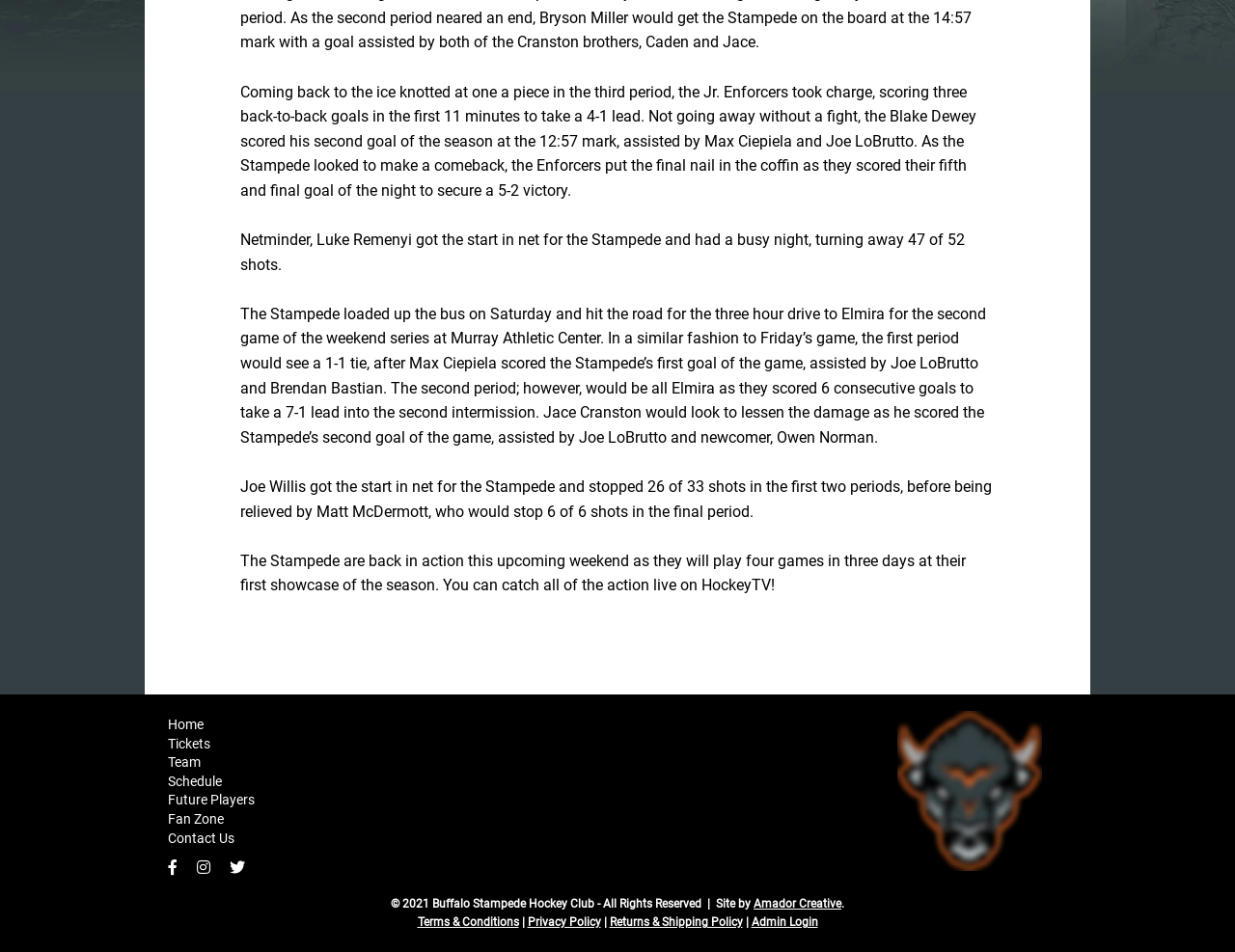Determine the bounding box coordinates of the clickable element to complete this instruction: "Login as an admin". Provide the coordinates in the format of four float numbers between 0 and 1, [left, top, right, bottom].

[0.608, 0.962, 0.662, 0.976]